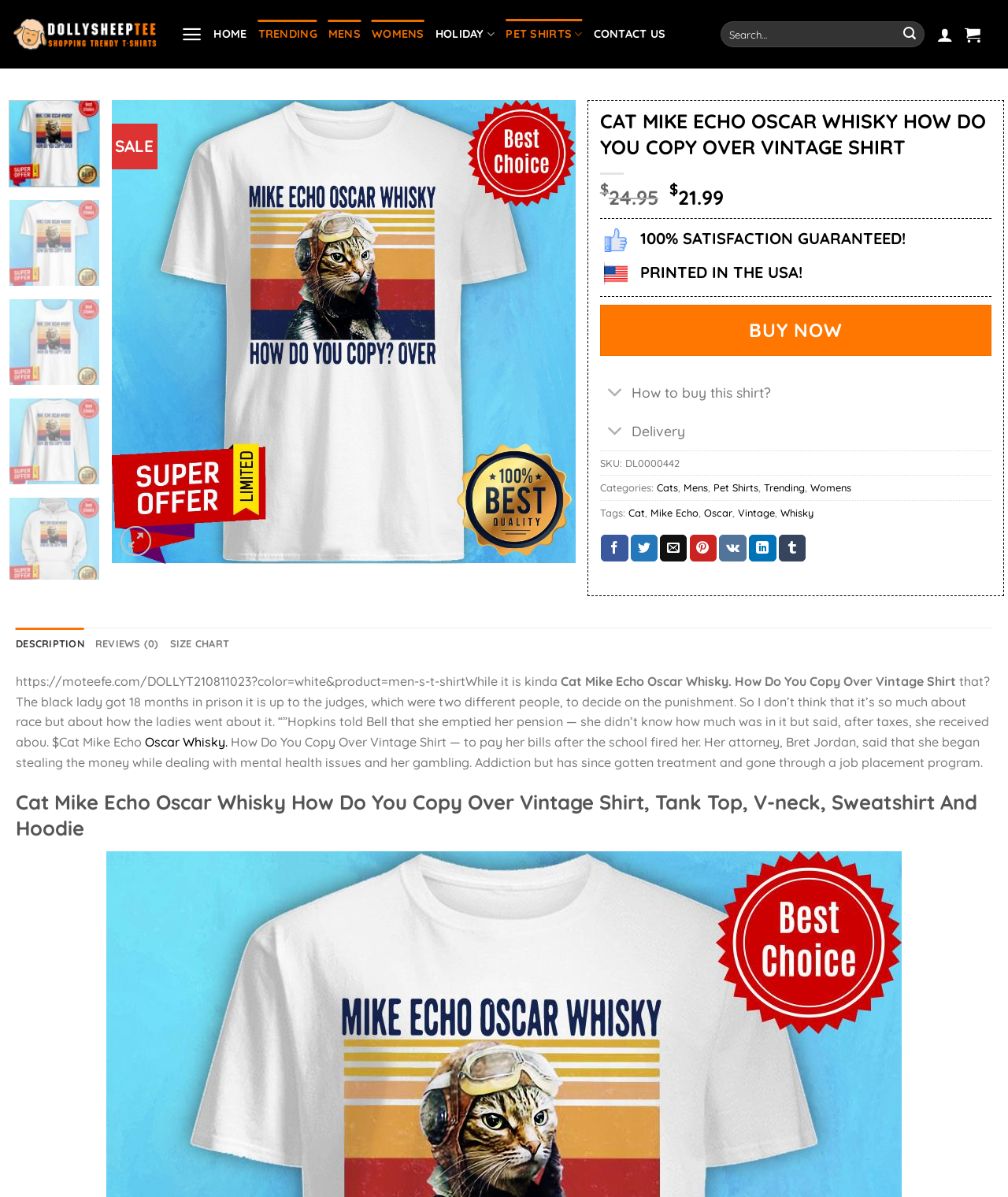What is the name of the shirt being sold?
Please give a detailed and elaborate answer to the question.

I determined the answer by looking at the heading element with the text 'CAT MIKE ECHO OSCAR WHISKY HOW DO YOU COPY OVER VINTAGE SHIRT' and the image with the same text, which suggests that this is the name of the shirt being sold on the webpage.